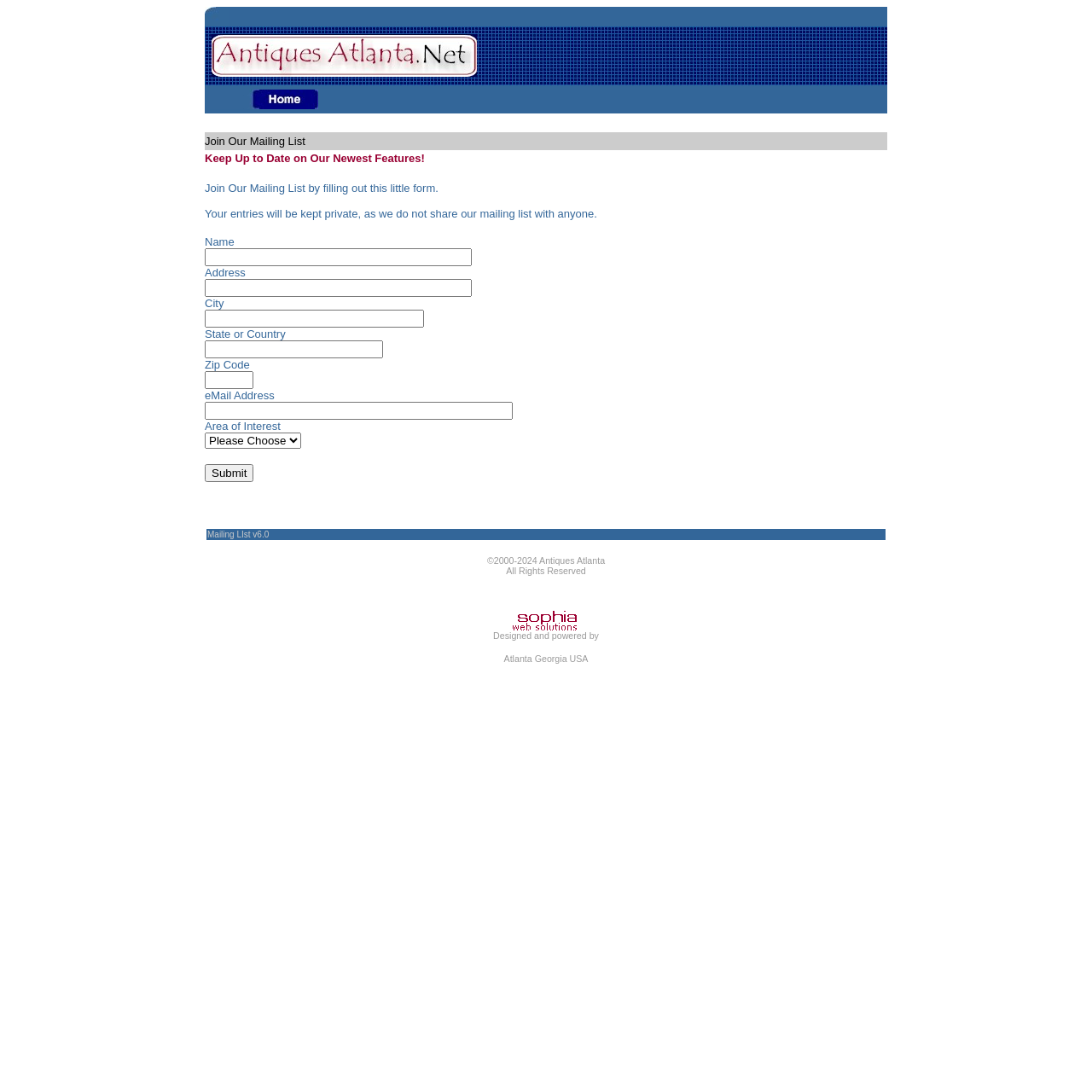Given the element description, predict the bounding box coordinates in the format (top-left x, top-left y, bottom-right x, bottom-right y), using floating point numbers between 0 and 1: parent_node: ©2000-2024 Antiques Atlanta

[0.468, 0.568, 0.532, 0.58]